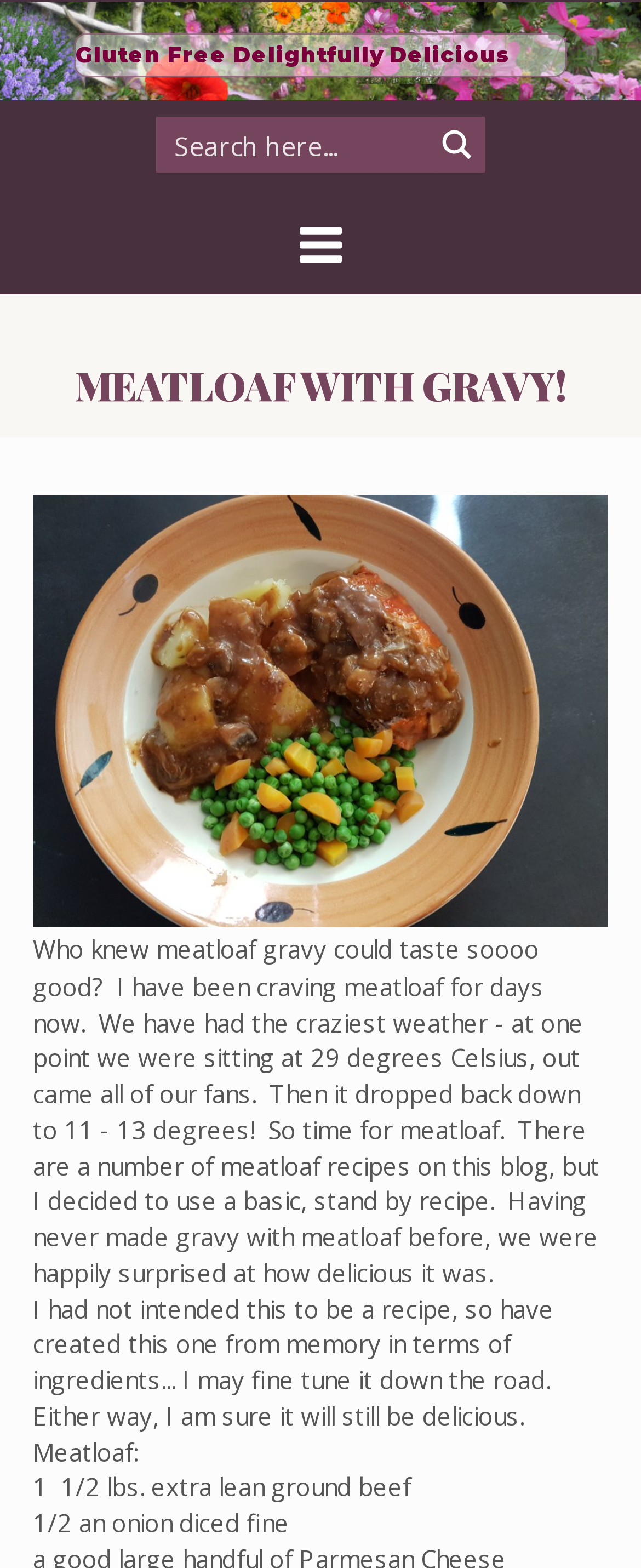What is the purpose of the search form?
Examine the webpage screenshot and provide an in-depth answer to the question.

The search form is located at the top of the page, and it has a search input box and a search magnifier button, indicating that its purpose is to allow users to search for something on the website.